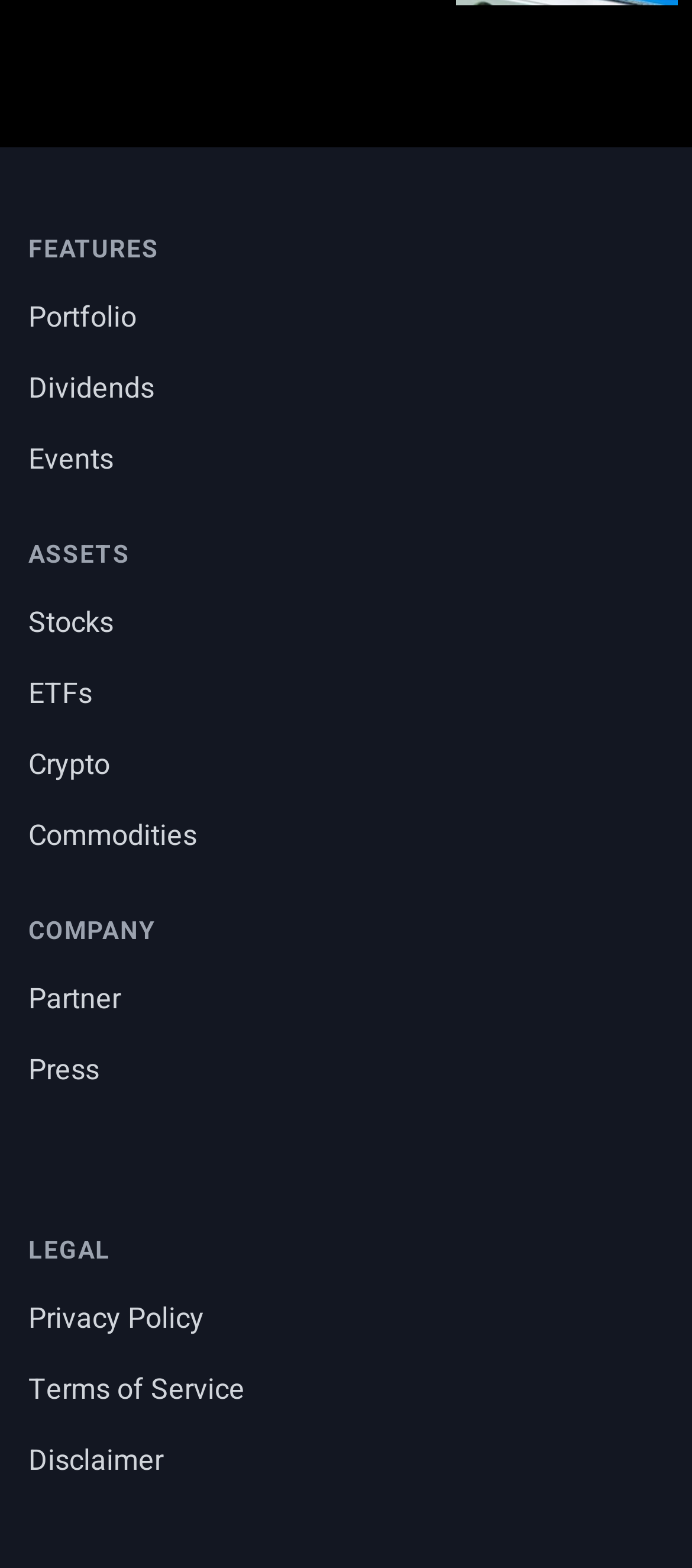Determine the bounding box coordinates (top-left x, top-left y, bottom-right x, bottom-right y) of the UI element described in the following text: Privacy Policy

[0.041, 0.828, 0.295, 0.855]